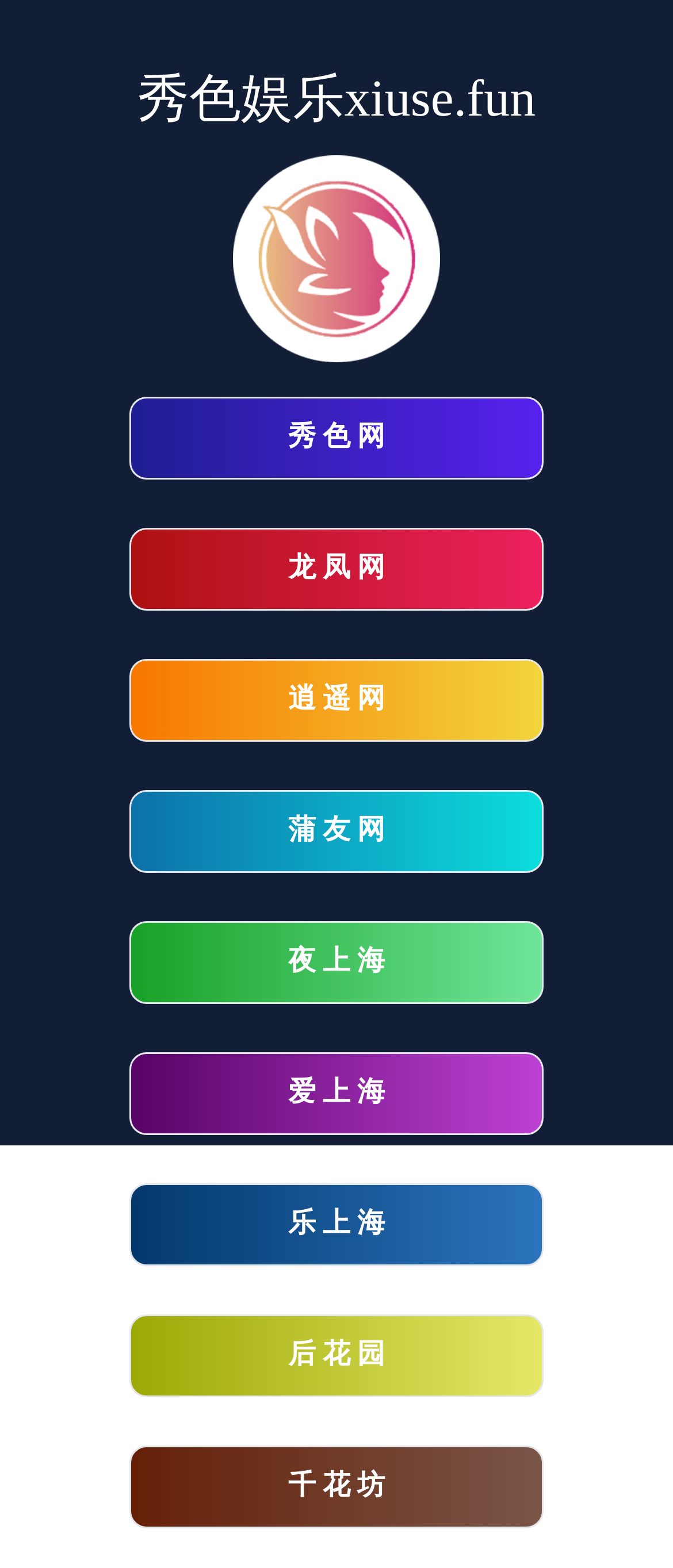Please give a succinct answer to the question in one word or phrase:
What is the vertical position of the '逍 遥 网' link?

Middle